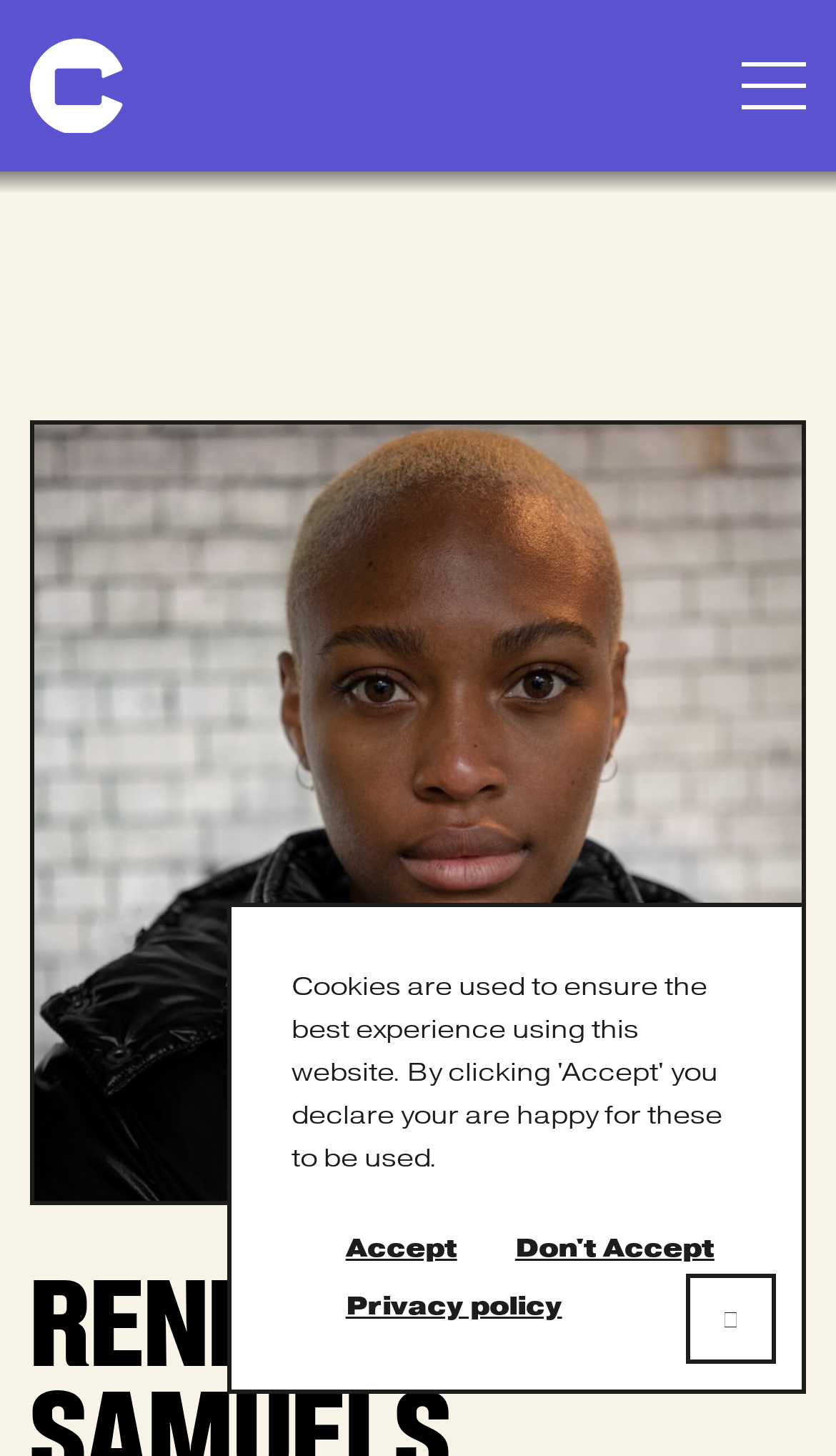Find the bounding box of the UI element described as follows: "Accept".

[0.349, 0.843, 0.547, 0.873]